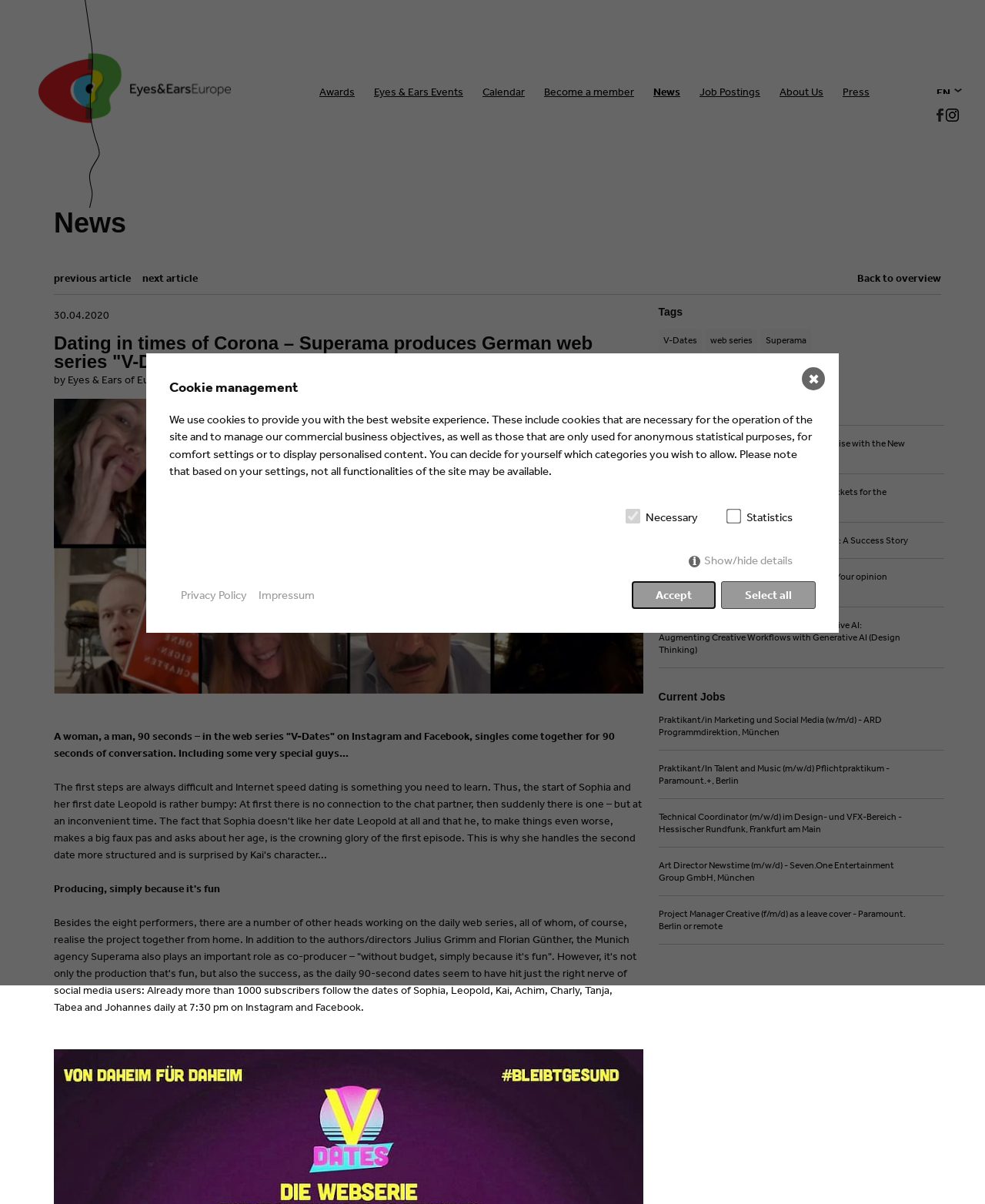Identify the bounding box coordinates of the section that should be clicked to achieve the task described: "Click on the 'V-Dates' link".

[0.668, 0.273, 0.712, 0.292]